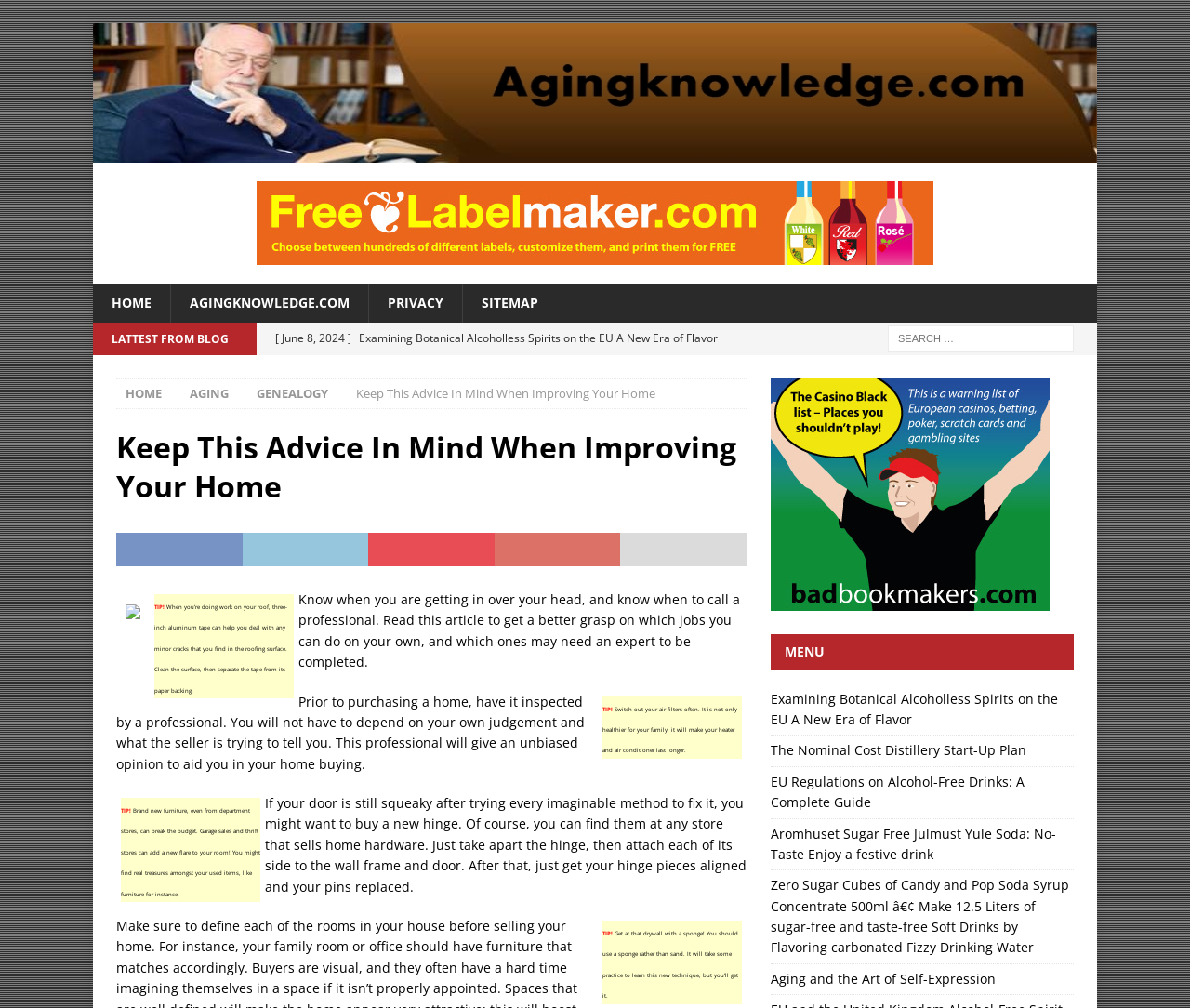Please find the bounding box coordinates of the section that needs to be clicked to achieve this instruction: "Read the latest blog post".

[0.231, 0.32, 0.618, 0.383]